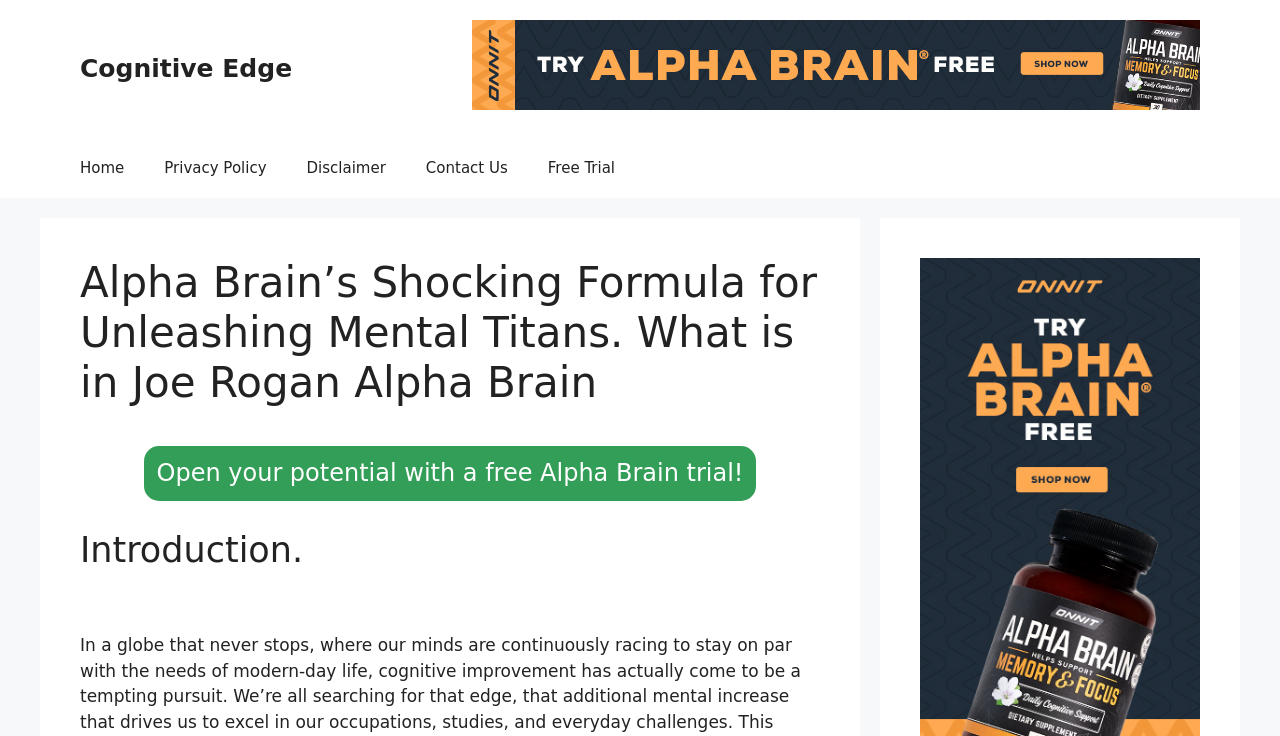Answer the following query with a single word or phrase:
What is the name of the website?

Cognitive Edge